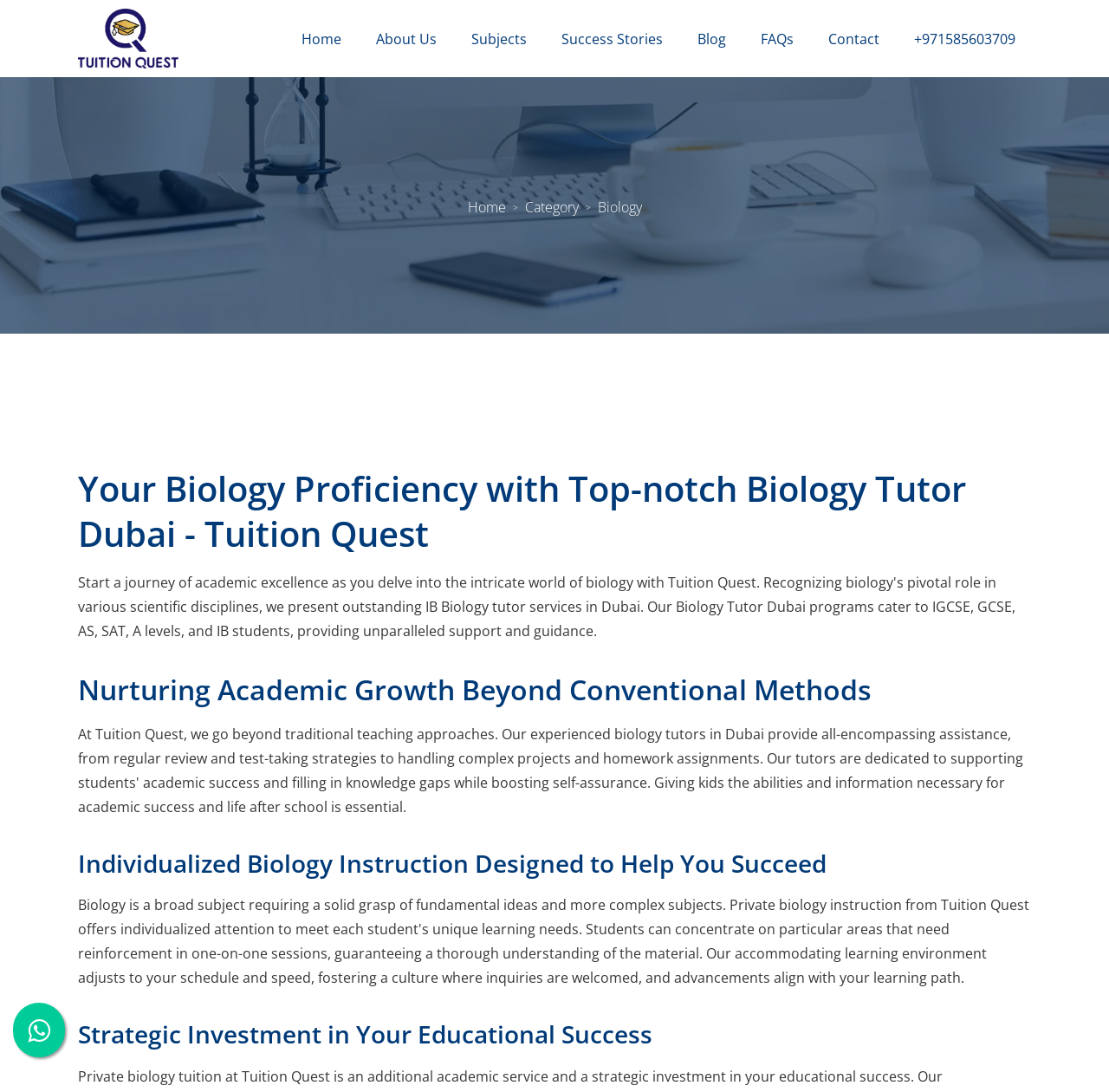Using the provided element description, identify the bounding box coordinates as (top-left x, top-left y, bottom-right x, bottom-right y). Ensure all values are between 0 and 1. Description: Home

[0.264, 0.019, 0.316, 0.052]